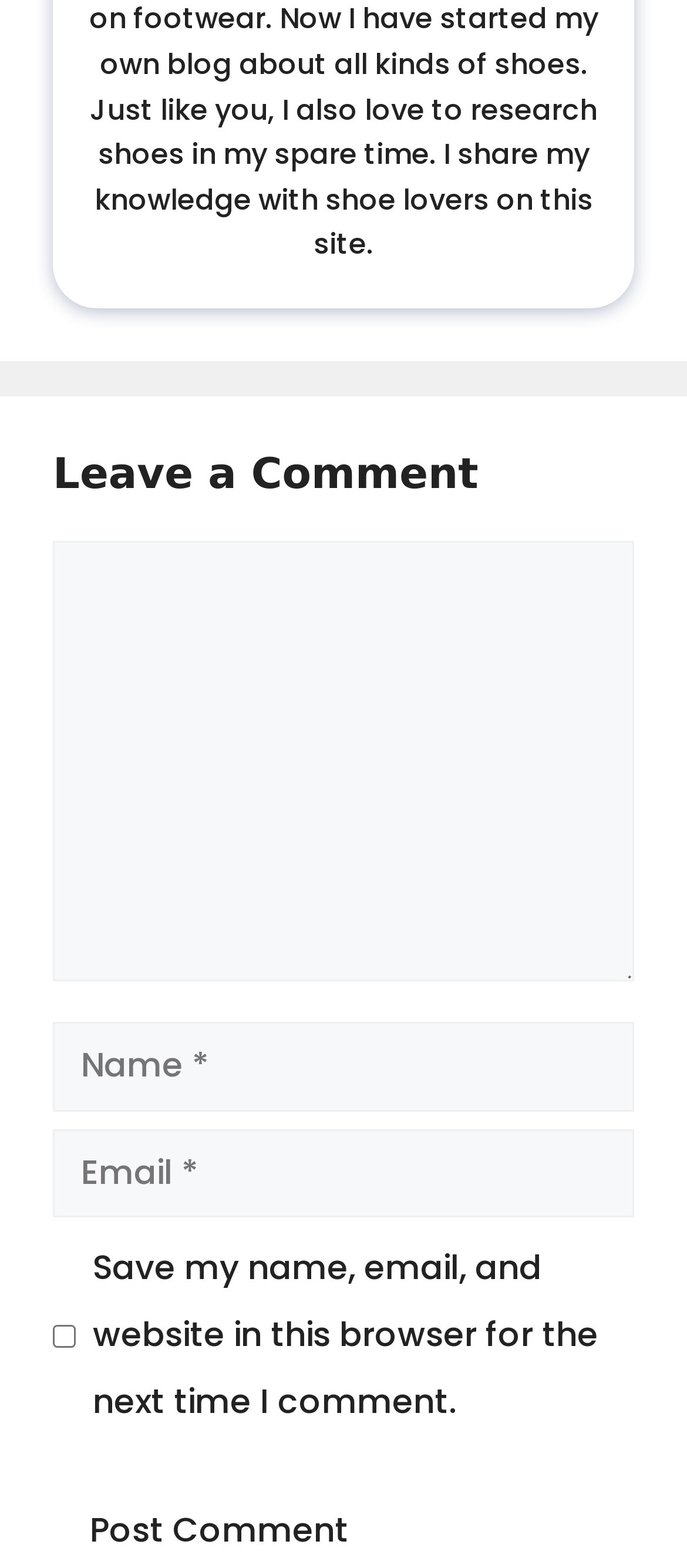What is the purpose of the text box labeled 'Comment'?
Refer to the screenshot and deliver a thorough answer to the question presented.

The text box labeled 'Comment' is located directly below the heading 'Leave a Comment', indicating that it is where users can input their comments. The presence of this text box and the heading suggests that the purpose of this section is to allow users to leave comments.